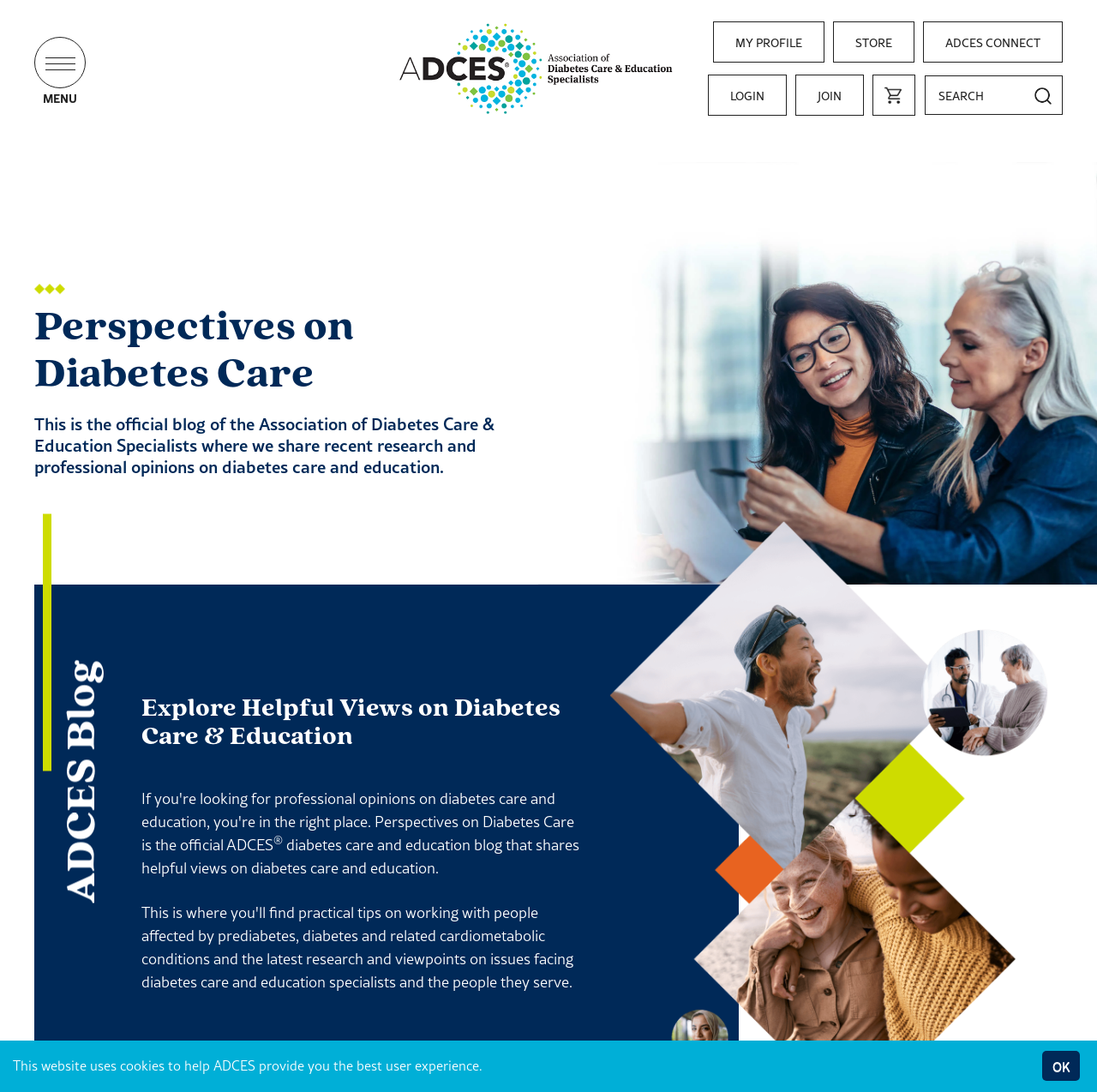Pinpoint the bounding box coordinates of the clickable area necessary to execute the following instruction: "Click the SHOW NAVIGATION MENU button". The coordinates should be given as four float numbers between 0 and 1, namely [left, top, right, bottom].

[0.031, 0.034, 0.078, 0.081]